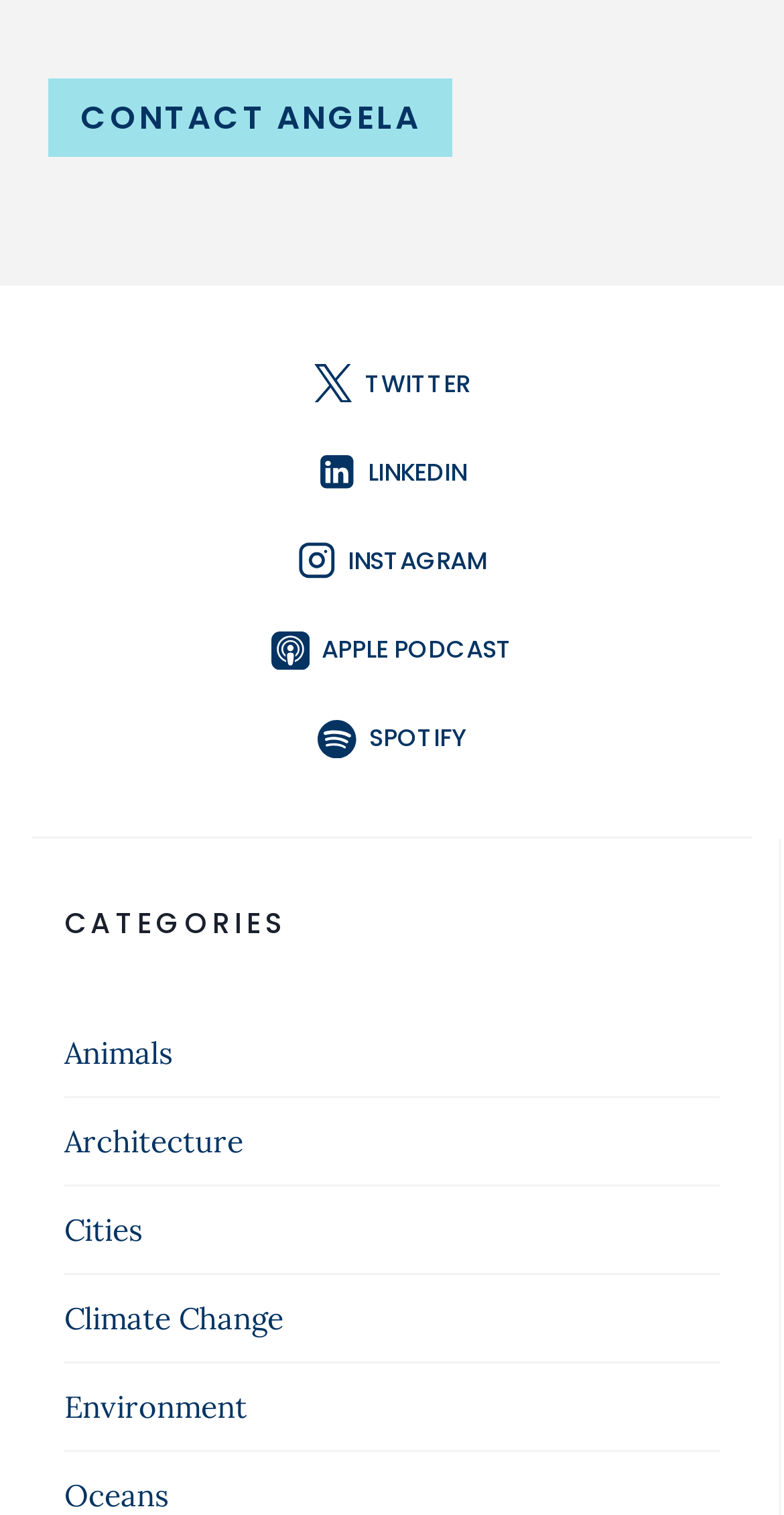Identify the bounding box of the UI element that matches this description: "Apple Podcasts Apple Podcast".

[0.297, 0.403, 0.703, 0.454]